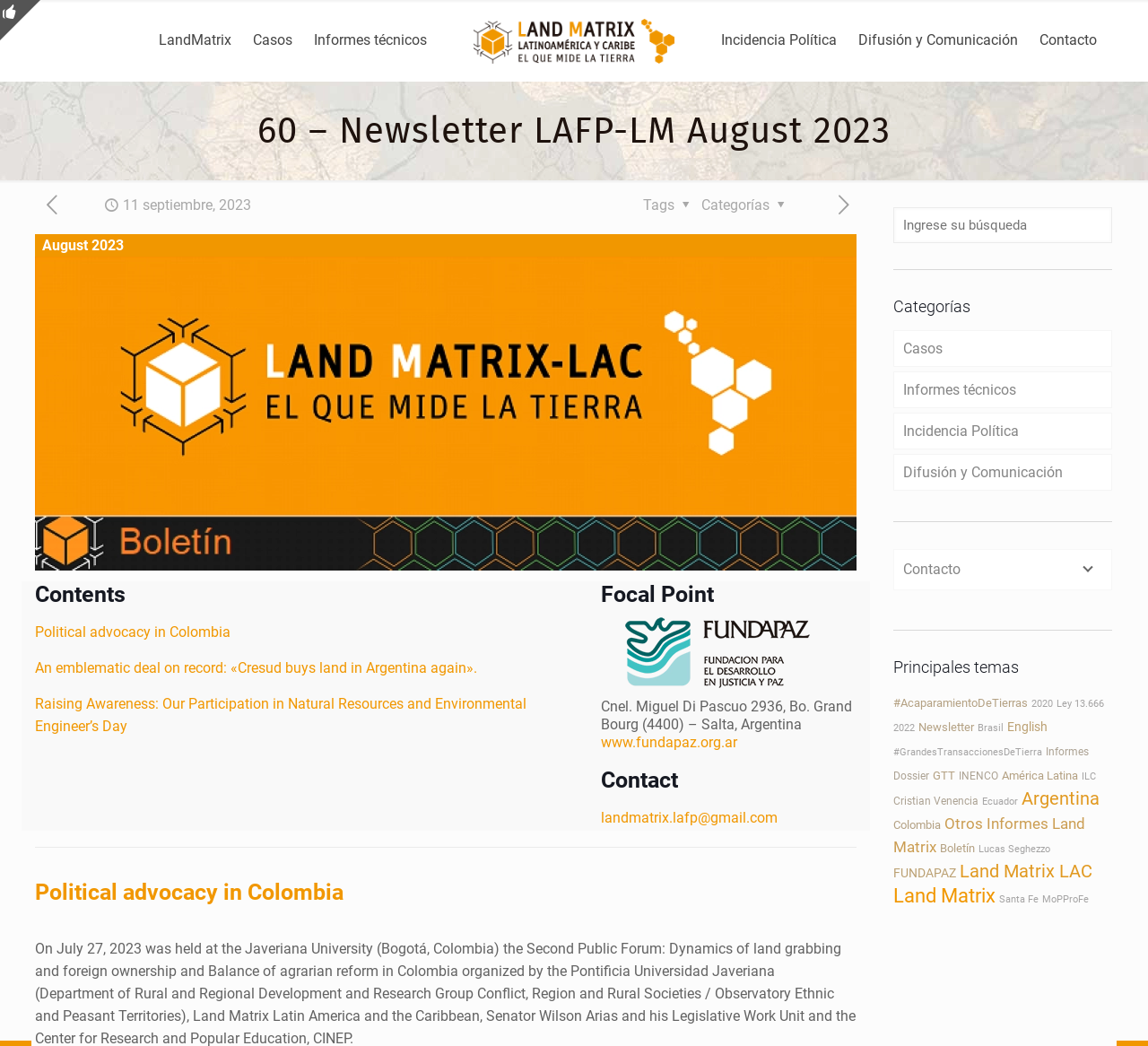Refer to the screenshot and give an in-depth answer to this question: How many links are there in the main navigation menu?

The main navigation menu is located at the top of the webpage and contains links to 'LandMatrix Latinoamérica y Caribe', 'Casos', 'Informes técnicos', 'Incidencia Política', 'Difusión y Comunicación', and 'Contacto'. There are 7 links in total.